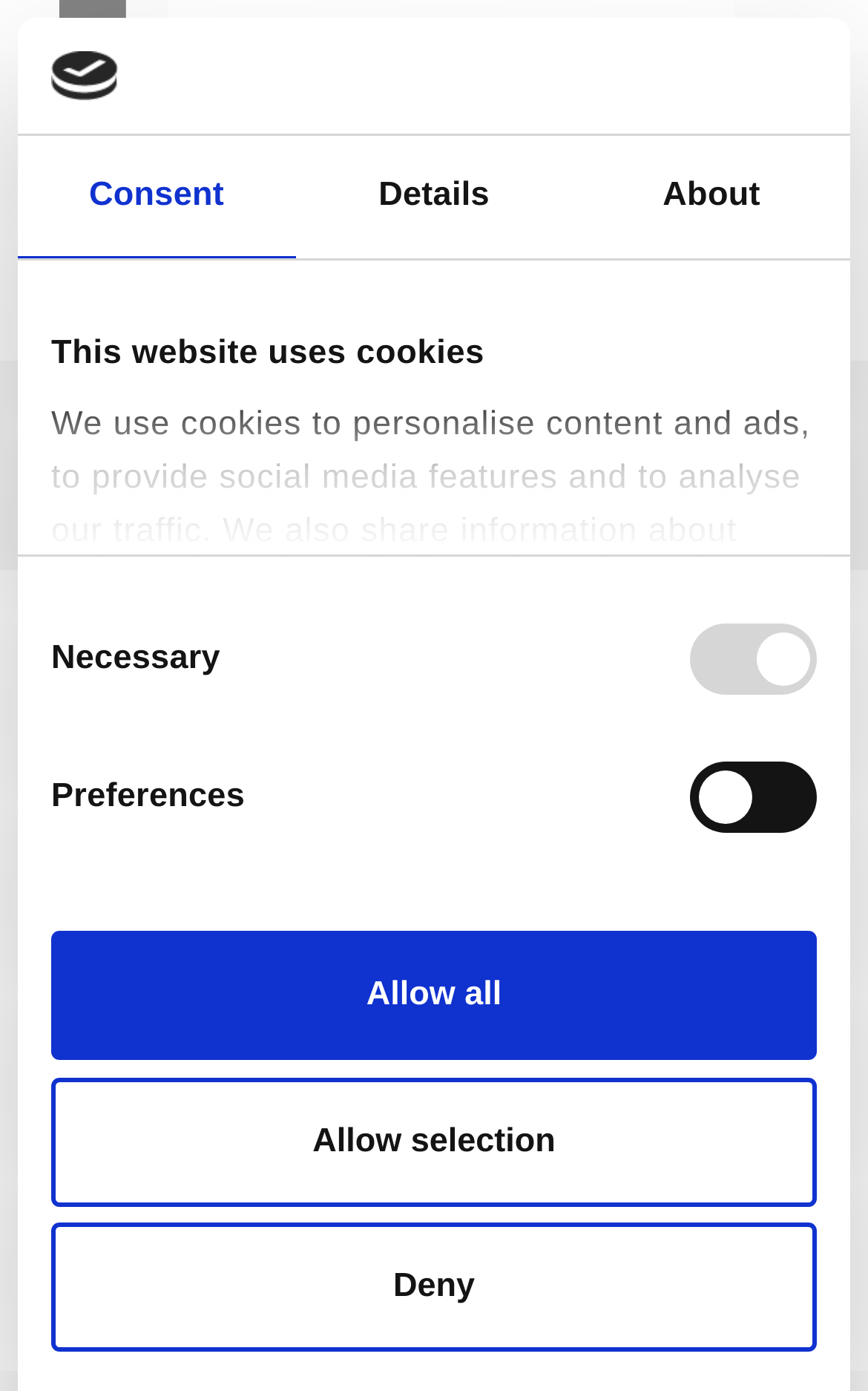Can you provide the bounding box coordinates for the element that should be clicked to implement the instruction: "Select the Details tab"?

[0.34, 0.098, 0.66, 0.186]